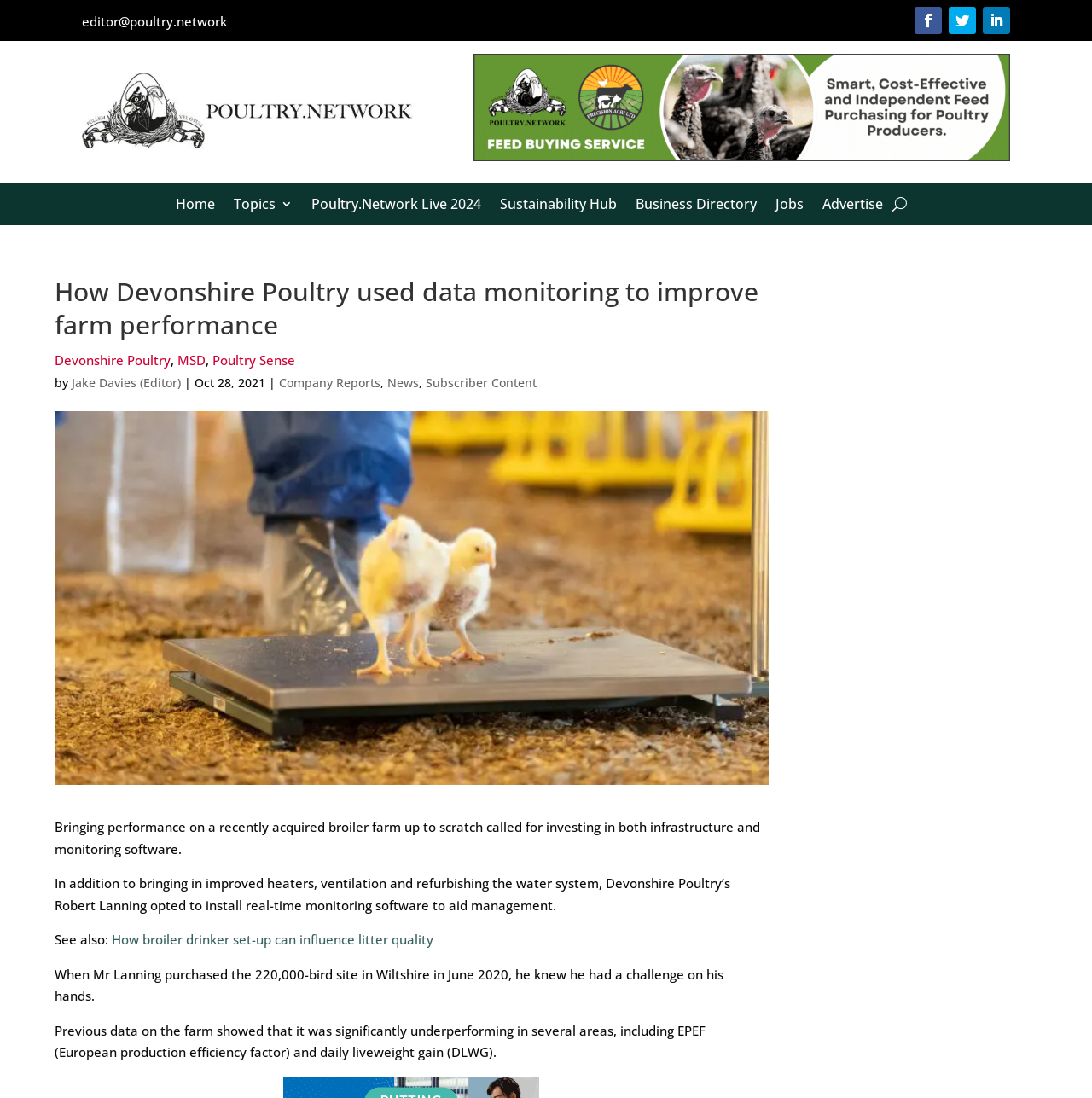Respond to the question with just a single word or phrase: 
What is the topic of the article?

Farm performance